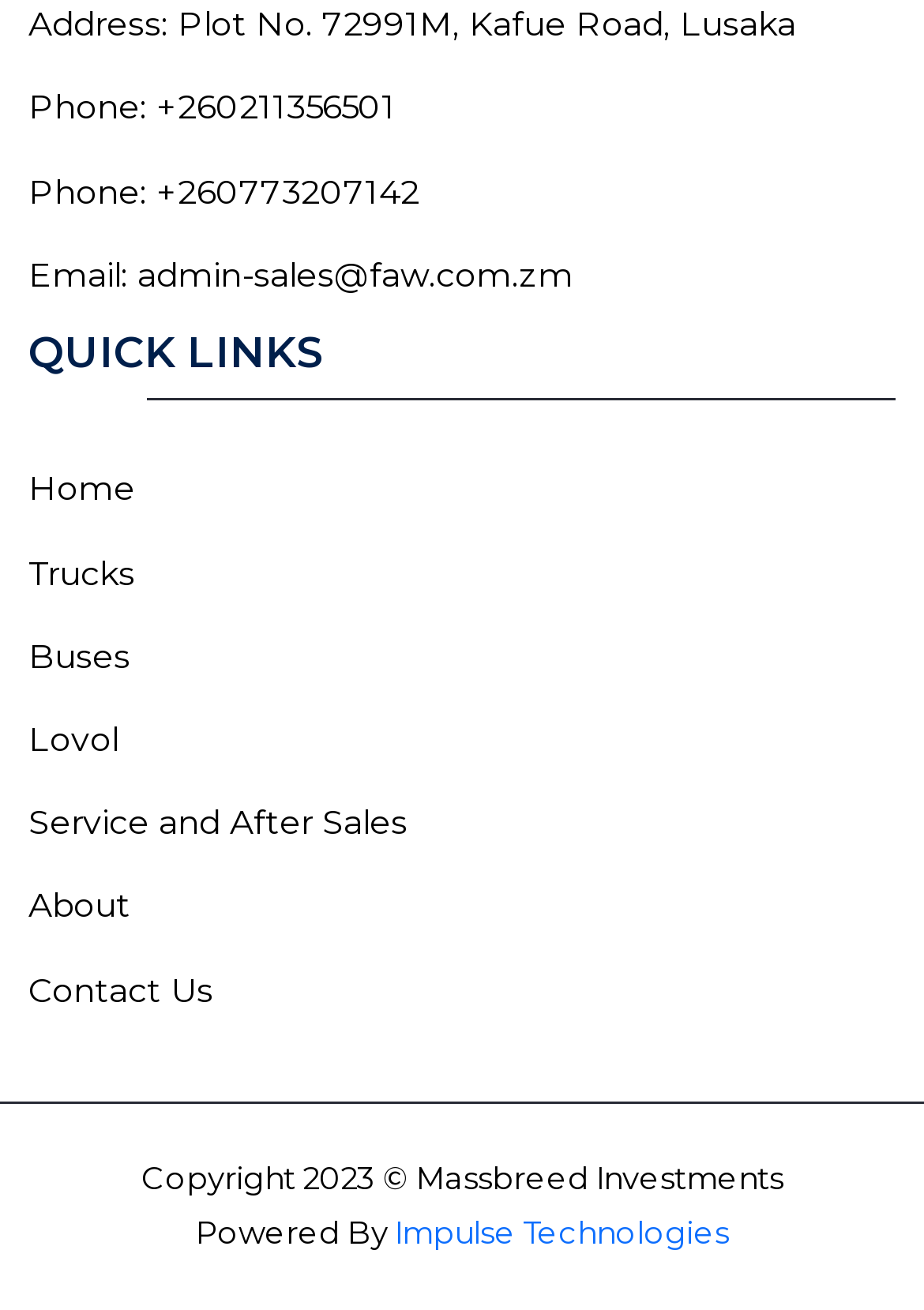Specify the bounding box coordinates of the area to click in order to execute this command: 'View contact information'. The coordinates should consist of four float numbers ranging from 0 to 1, and should be formatted as [left, top, right, bottom].

[0.031, 0.002, 0.862, 0.035]